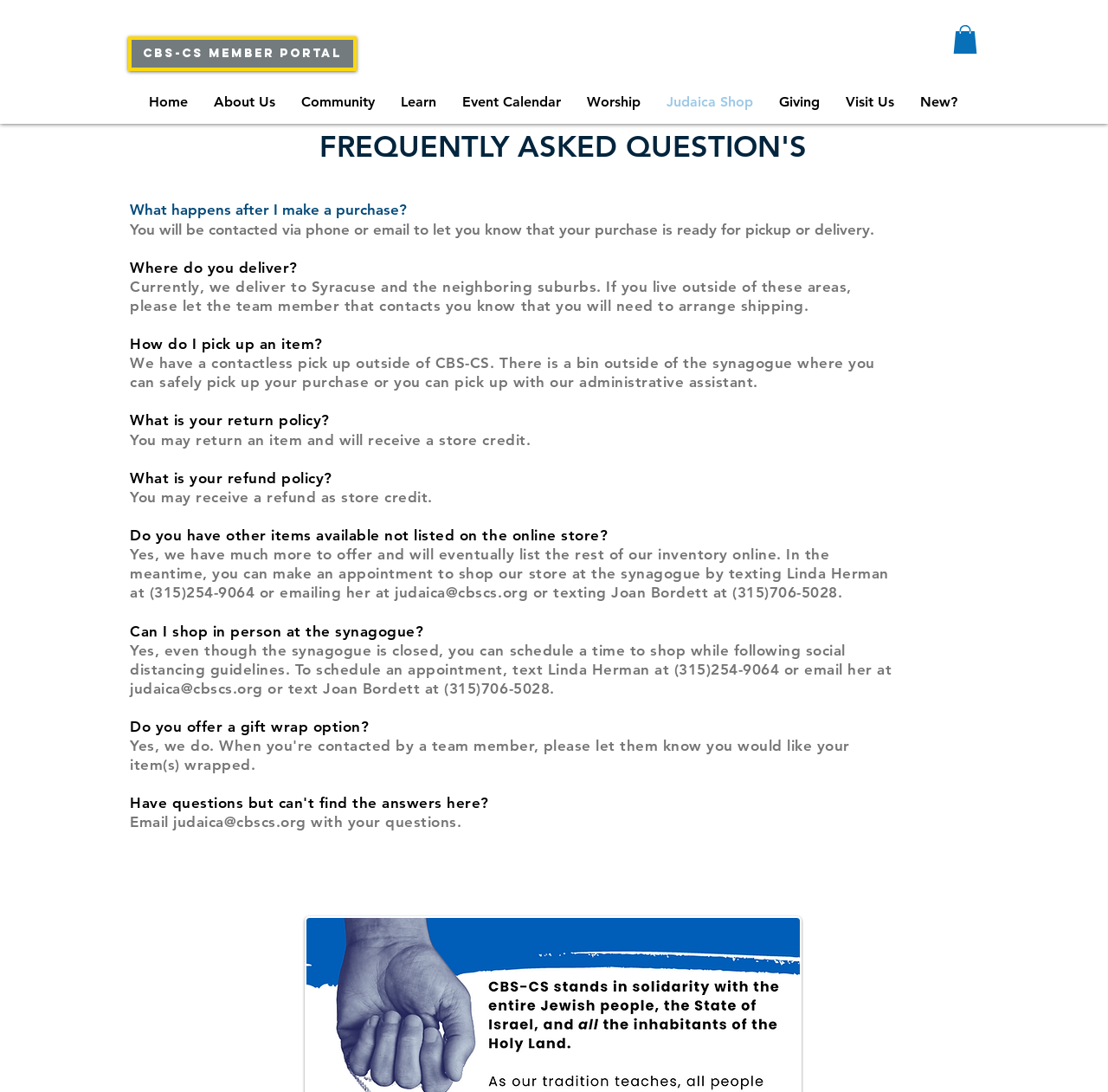Can I return an item?
Based on the image, respond with a single word or phrase.

Yes